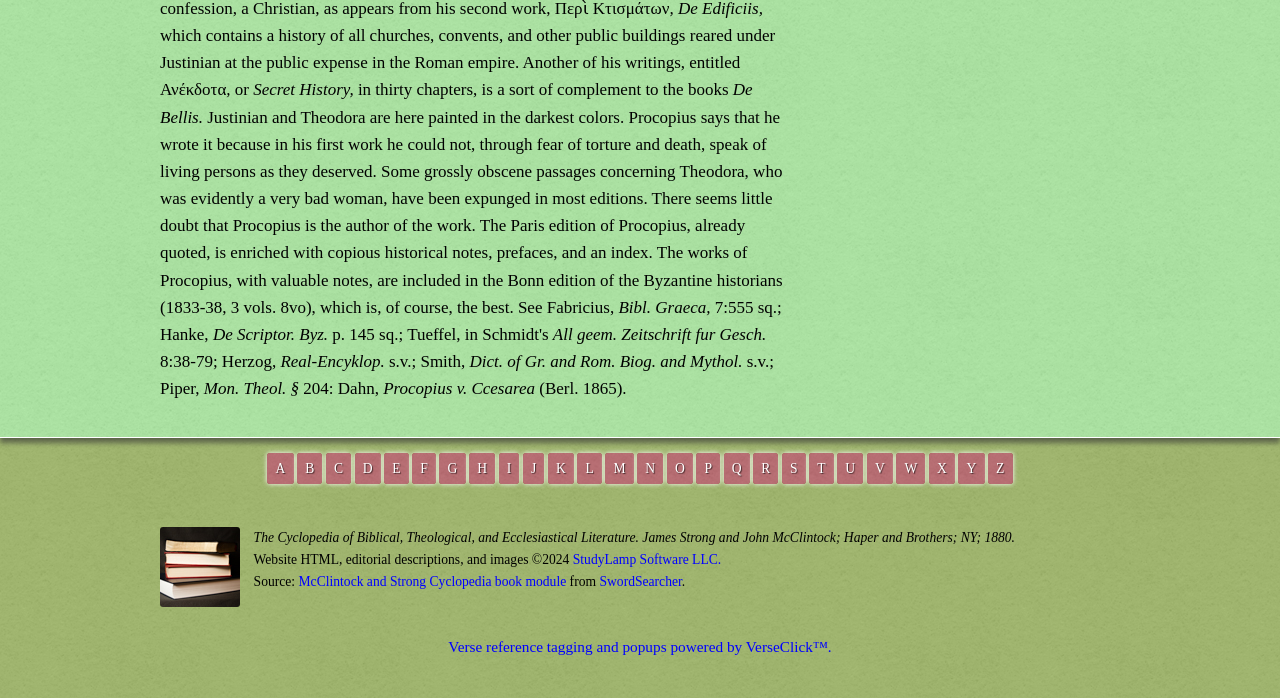Bounding box coordinates are specified in the format (top-left x, top-left y, bottom-right x, bottom-right y). All values are floating point numbers bounded between 0 and 1. Please provide the bounding box coordinate of the region this sentence describes: StudyLamp Software LLC.

[0.447, 0.791, 0.563, 0.812]